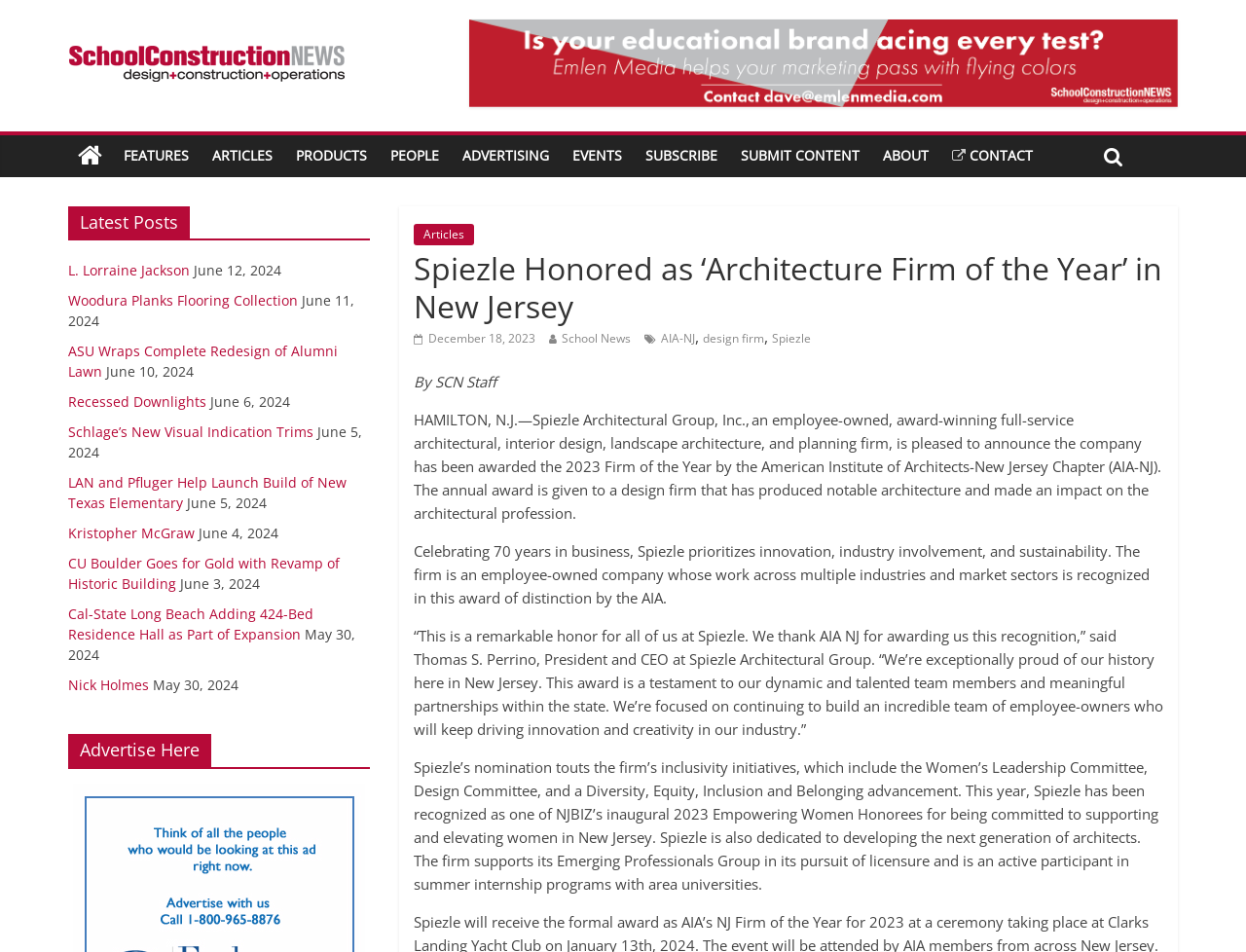Using the given element description, provide the bounding box coordinates (top-left x, top-left y, bottom-right x, bottom-right y) for the corresponding UI element in the screenshot: Submit Content

[0.585, 0.143, 0.699, 0.186]